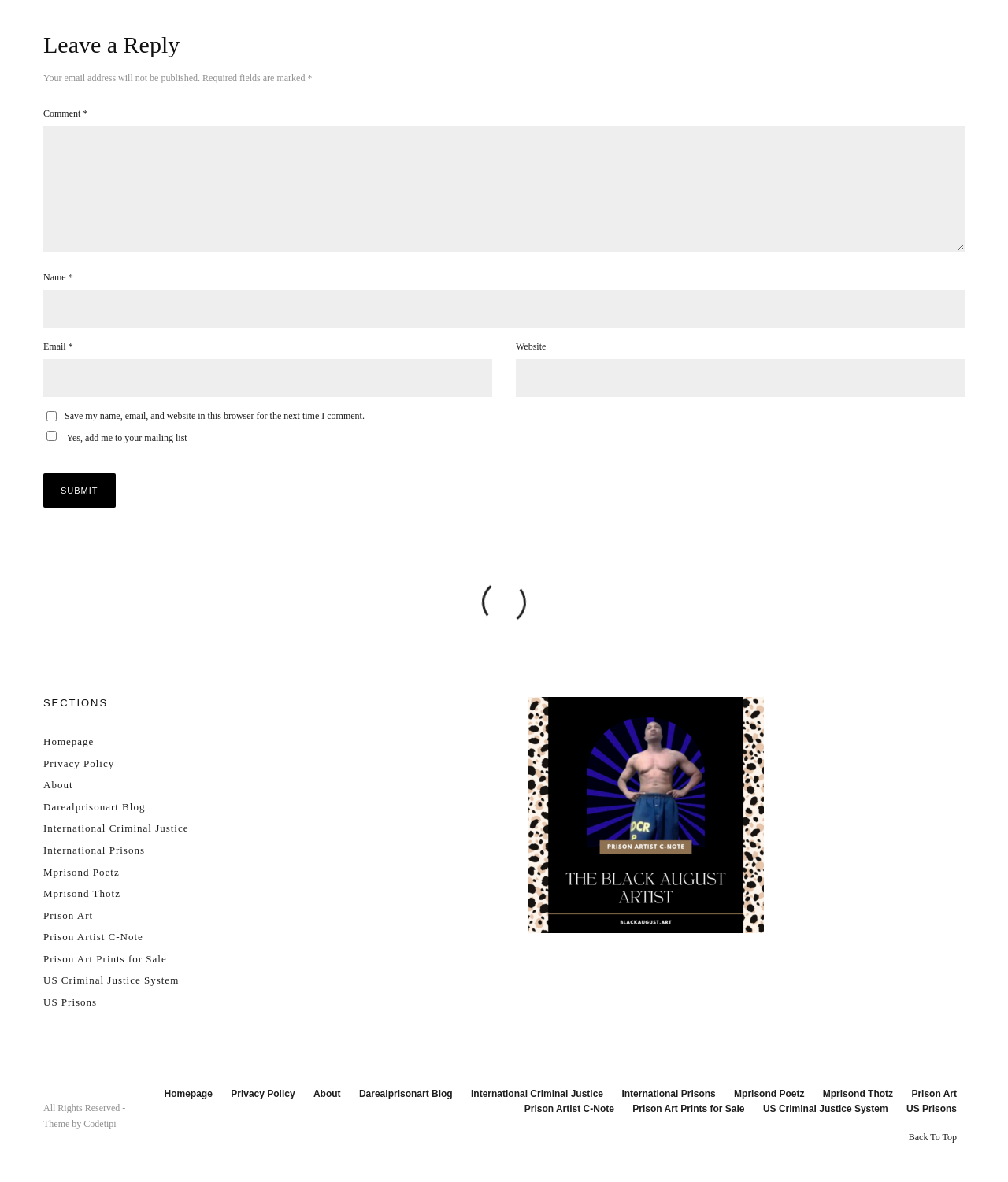Refer to the image and provide a thorough answer to this question:
What is the copyright notice at the bottom of the webpage?

The text 'All Rights Reserved - Theme by Codetipi' is located at the bottom of the webpage, which suggests that it is a copyright notice indicating that the website's content is protected by copyright and the theme is designed by Codetipi.